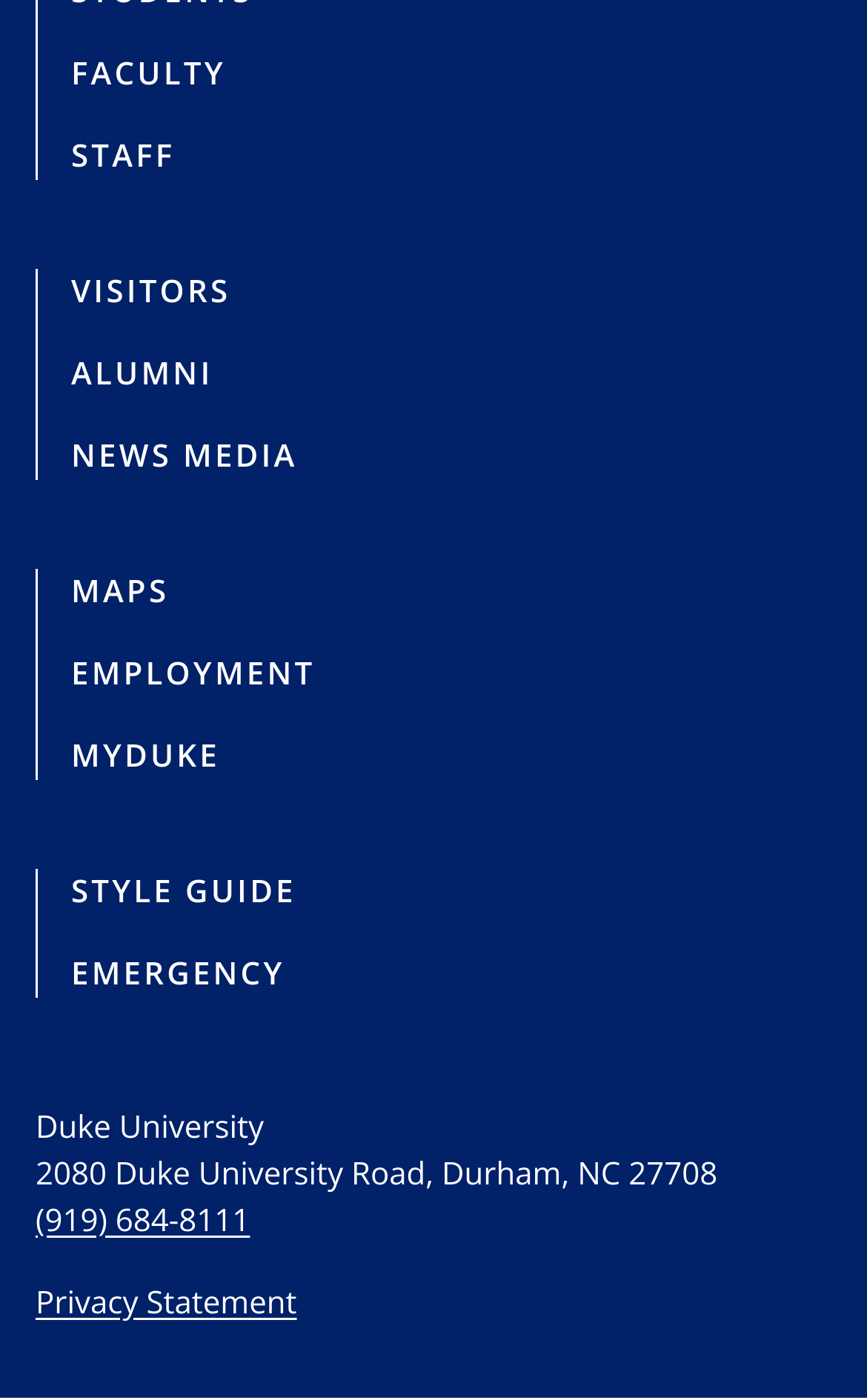How many links are in the top section?
Answer the question in a detailed and comprehensive manner.

I counted the number of links in the top section of the webpage, which are 'FACULTY', 'STAFF', 'VISITORS', 'ALUMNI', 'NEWS MEDIA', 'MAPS', 'EMPLOYMENT', and 'MYDUKE'. There are 8 links in total.